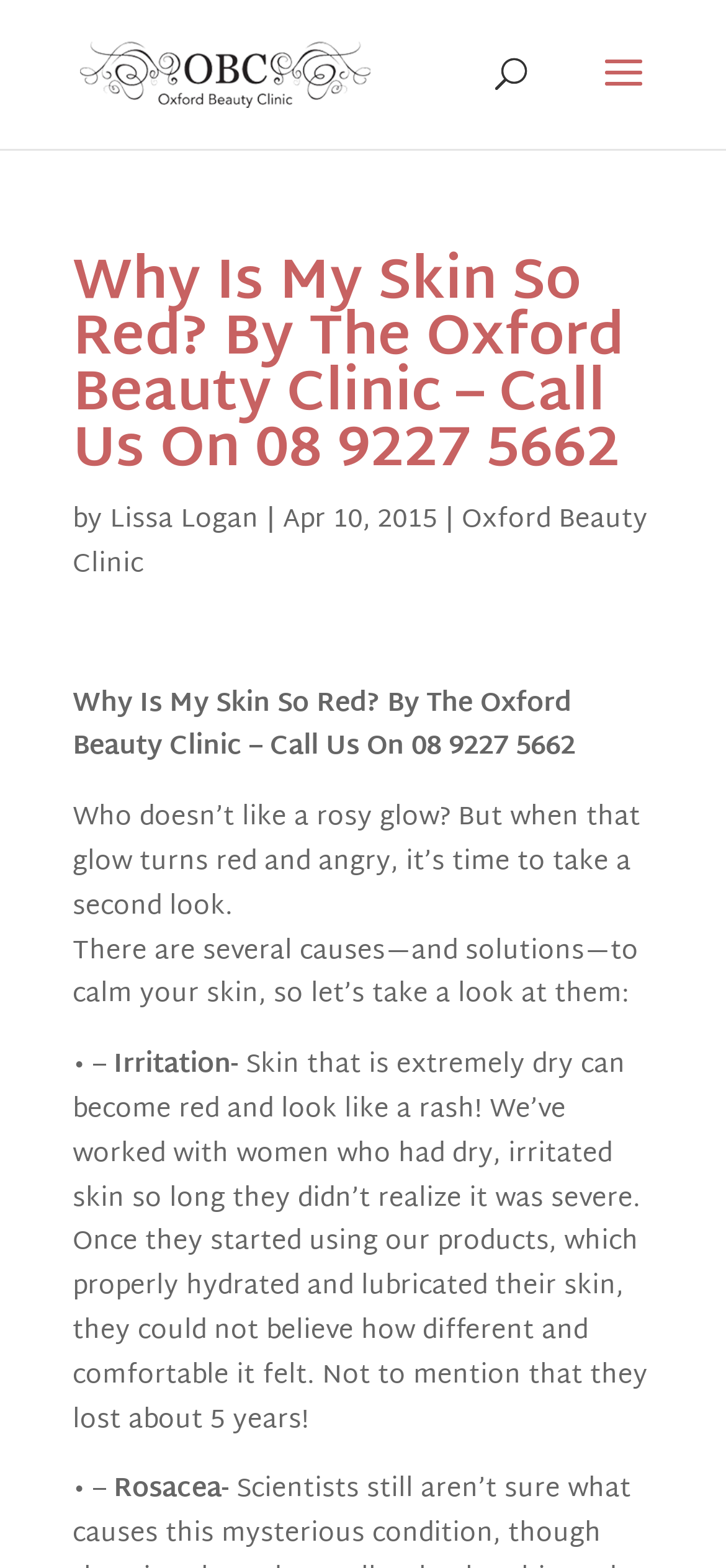From the webpage screenshot, predict the bounding box of the UI element that matches this description: "Add a comment".

None